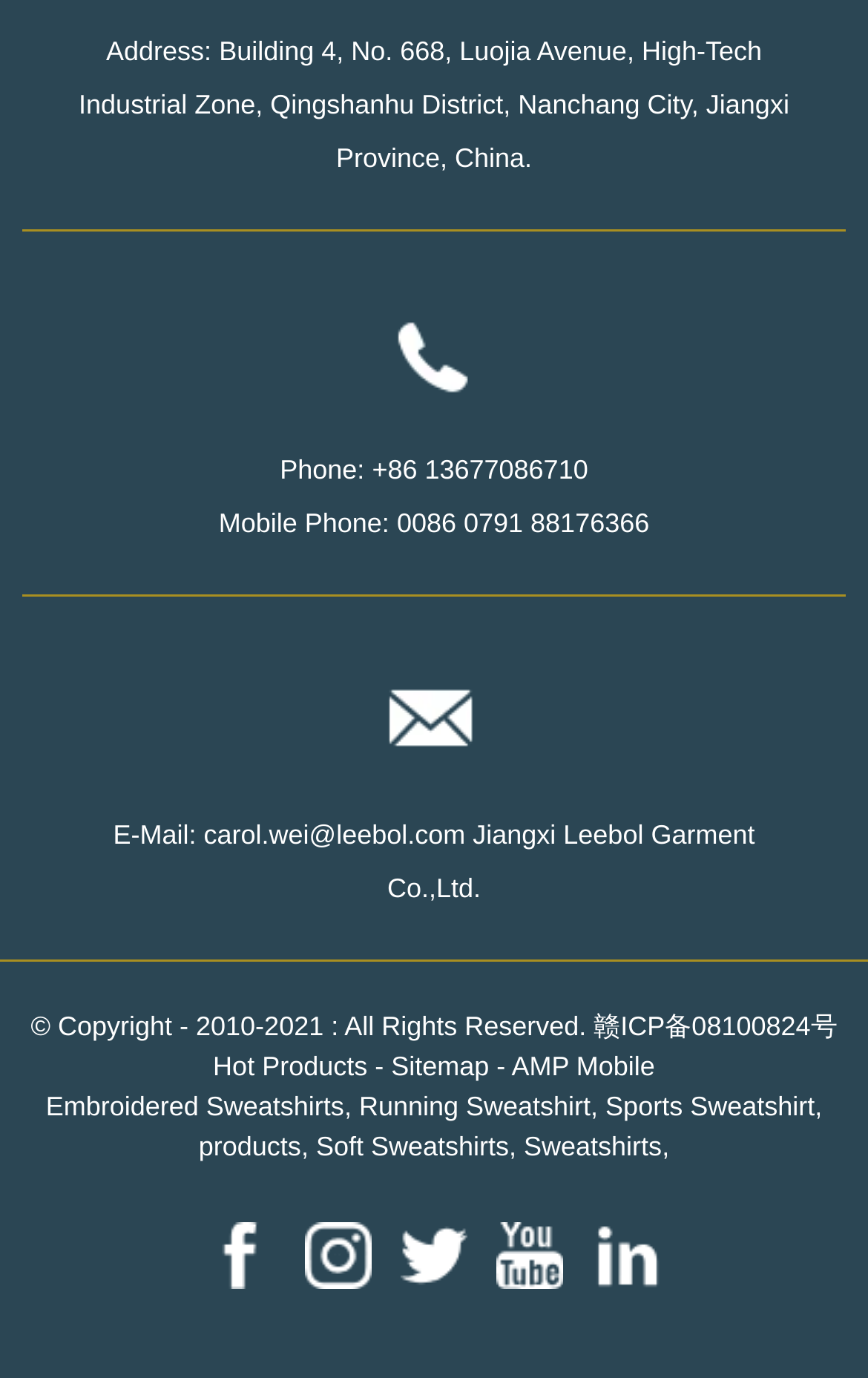Please determine the bounding box coordinates of the area that needs to be clicked to complete this task: 'Follow sns01'. The coordinates must be four float numbers between 0 and 1, formatted as [left, top, right, bottom].

[0.239, 0.887, 0.316, 0.935]